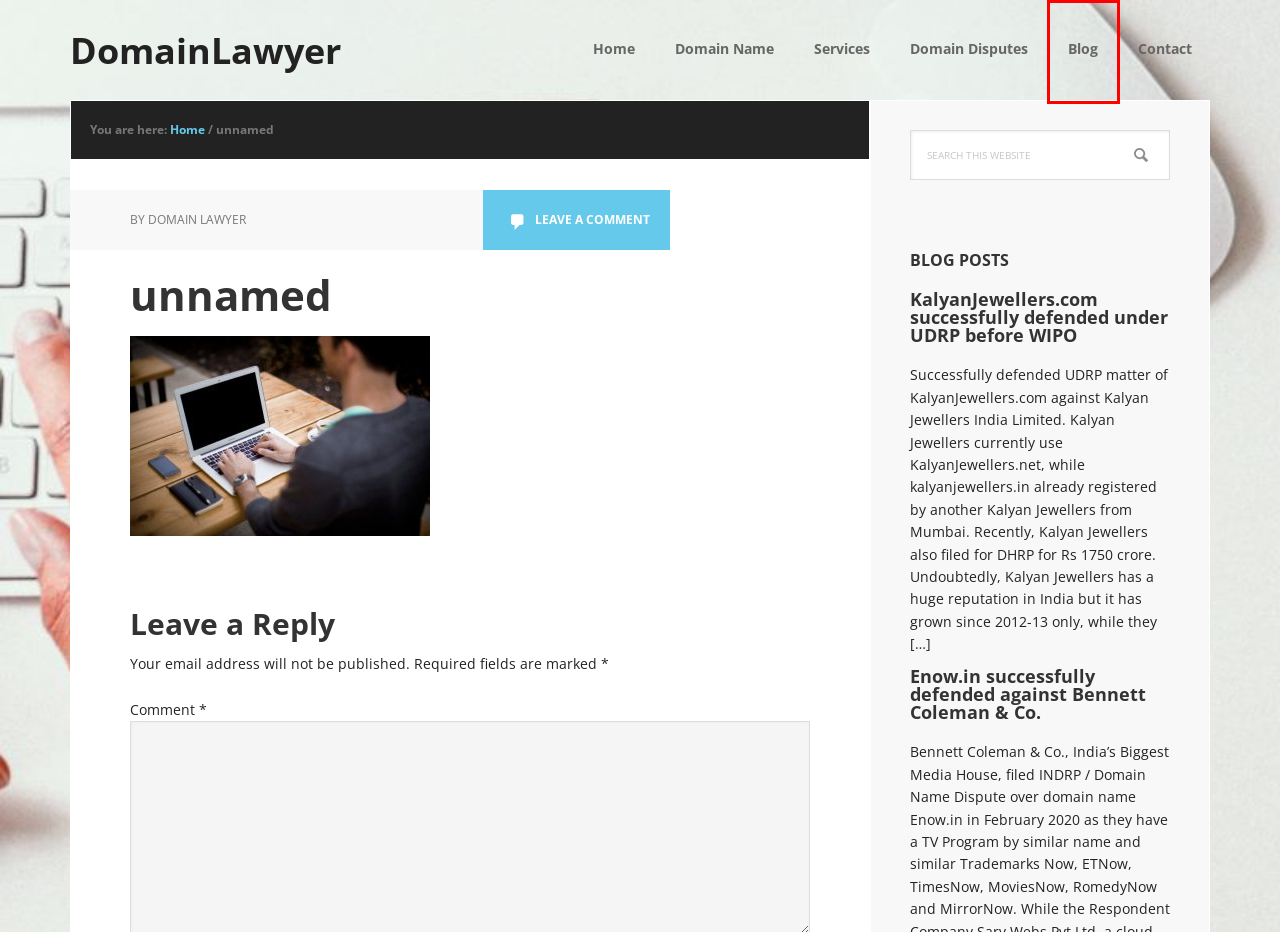Analyze the screenshot of a webpage featuring a red rectangle around an element. Pick the description that best fits the new webpage after interacting with the element inside the red bounding box. Here are the candidates:
A. Domain Disputes
B. Contact
C. Blog
D. Domain Name
E. Services
F. IT Act 2000, Information Technology Act 2000, Bare Act, Information Technology Law
G. LegalPages.in
H. KalyanJewellers.com successfully defended under UDRP before WIPO

C